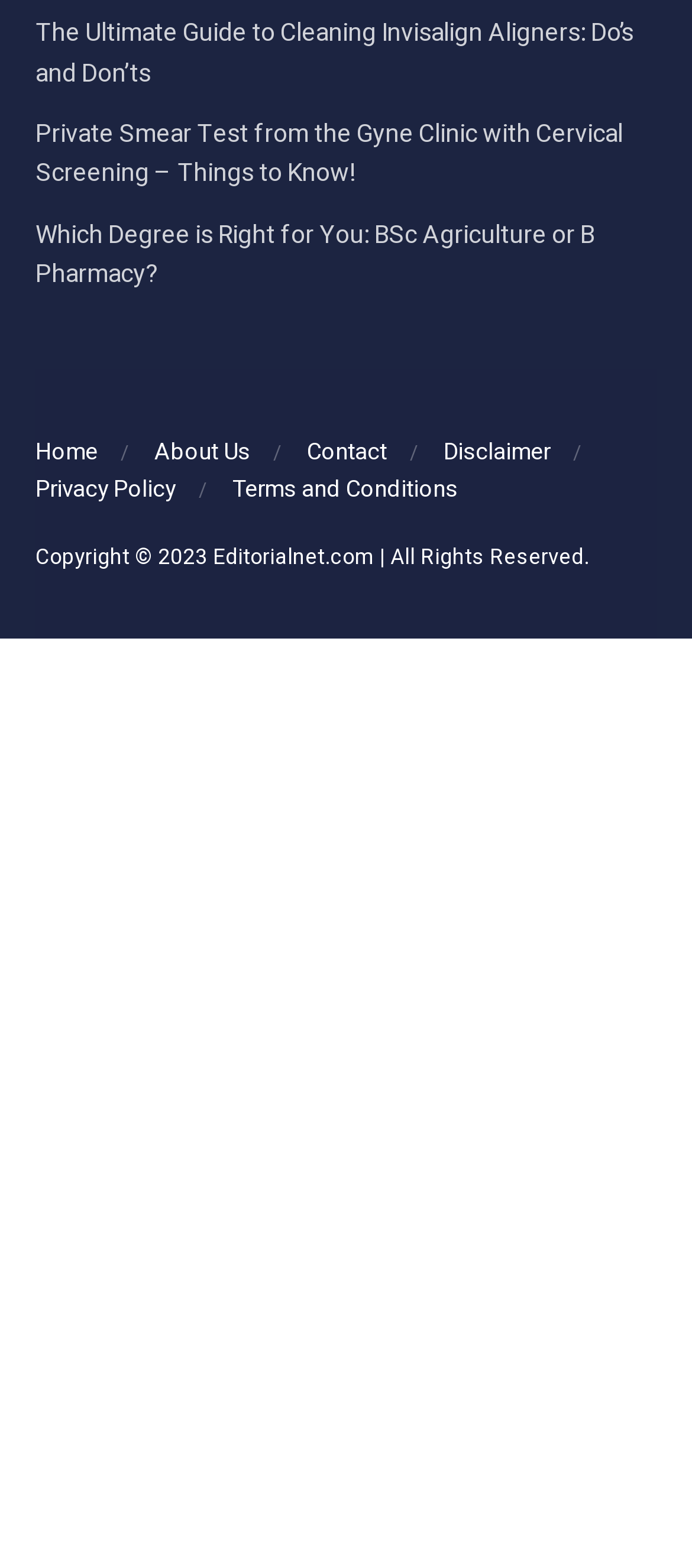Please reply with a single word or brief phrase to the question: 
How many columns are there in the top navigation bar?

1